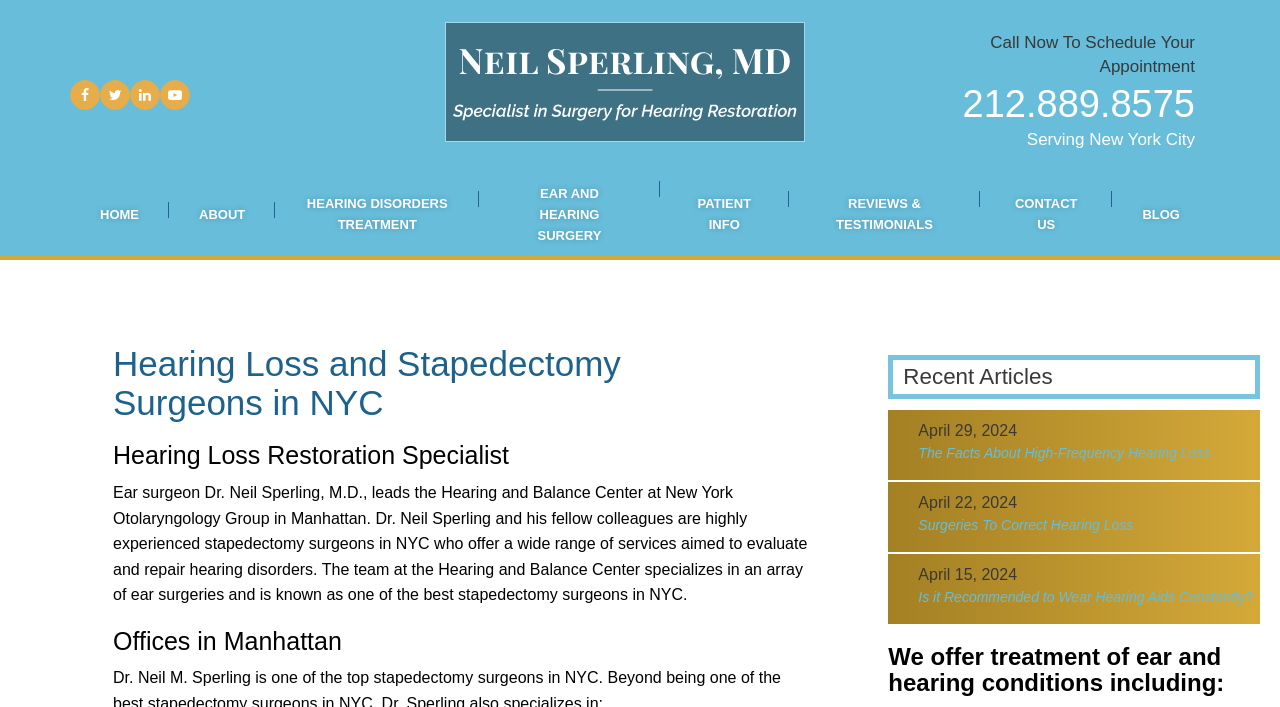Please identify the bounding box coordinates of the element on the webpage that should be clicked to follow this instruction: "View the CONTACT US page". The bounding box coordinates should be given as four float numbers between 0 and 1, formatted as [left, top, right, bottom].

[0.766, 0.261, 0.869, 0.348]